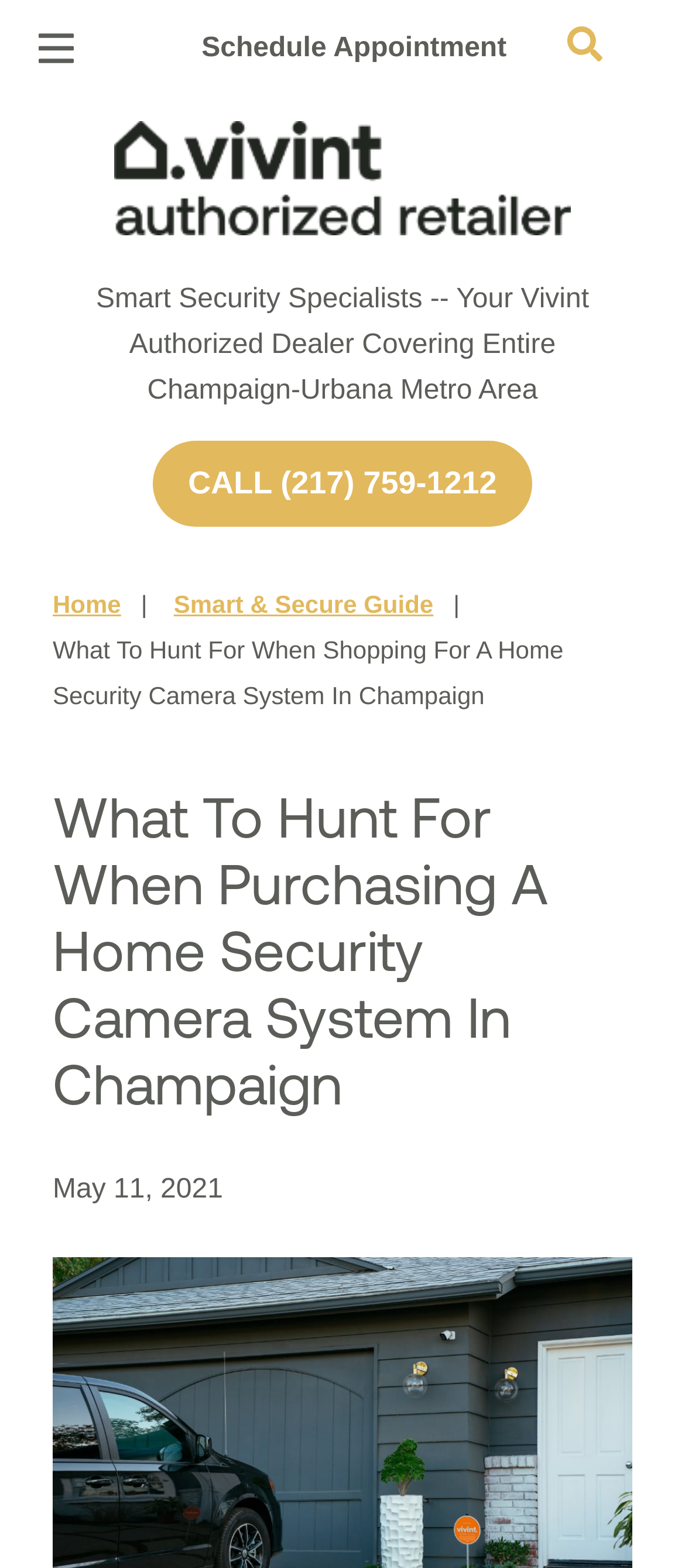Could you specify the bounding box coordinates for the clickable section to complete the following instruction: "Call the phone number"?

[0.223, 0.281, 0.777, 0.336]